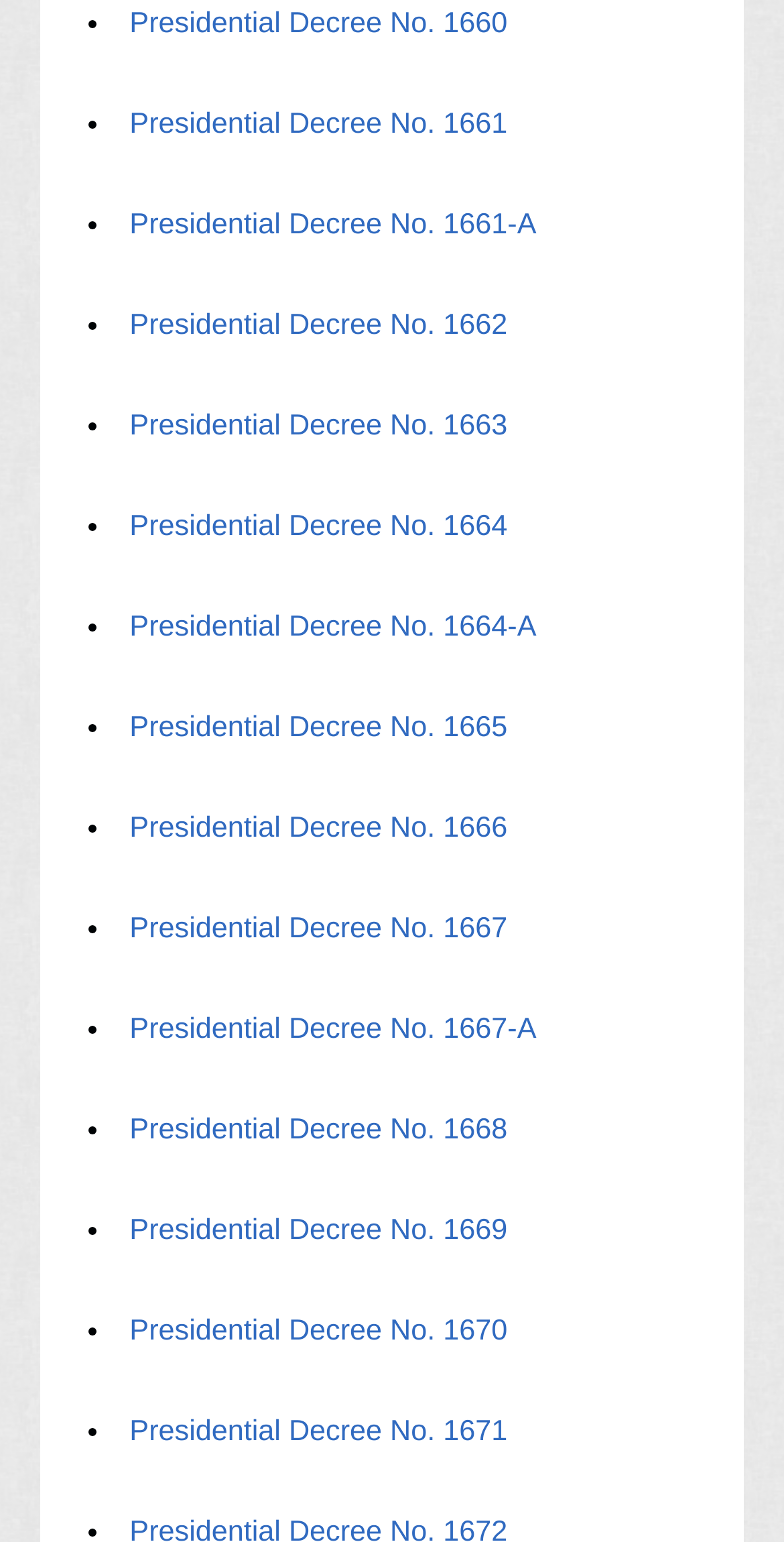How many presidential decrees are listed?
Answer the question with a detailed explanation, including all necessary information.

There are 15 presidential decrees listed, which can be determined by counting the number of link elements with the text 'Presidential Decree No. XXXX'.